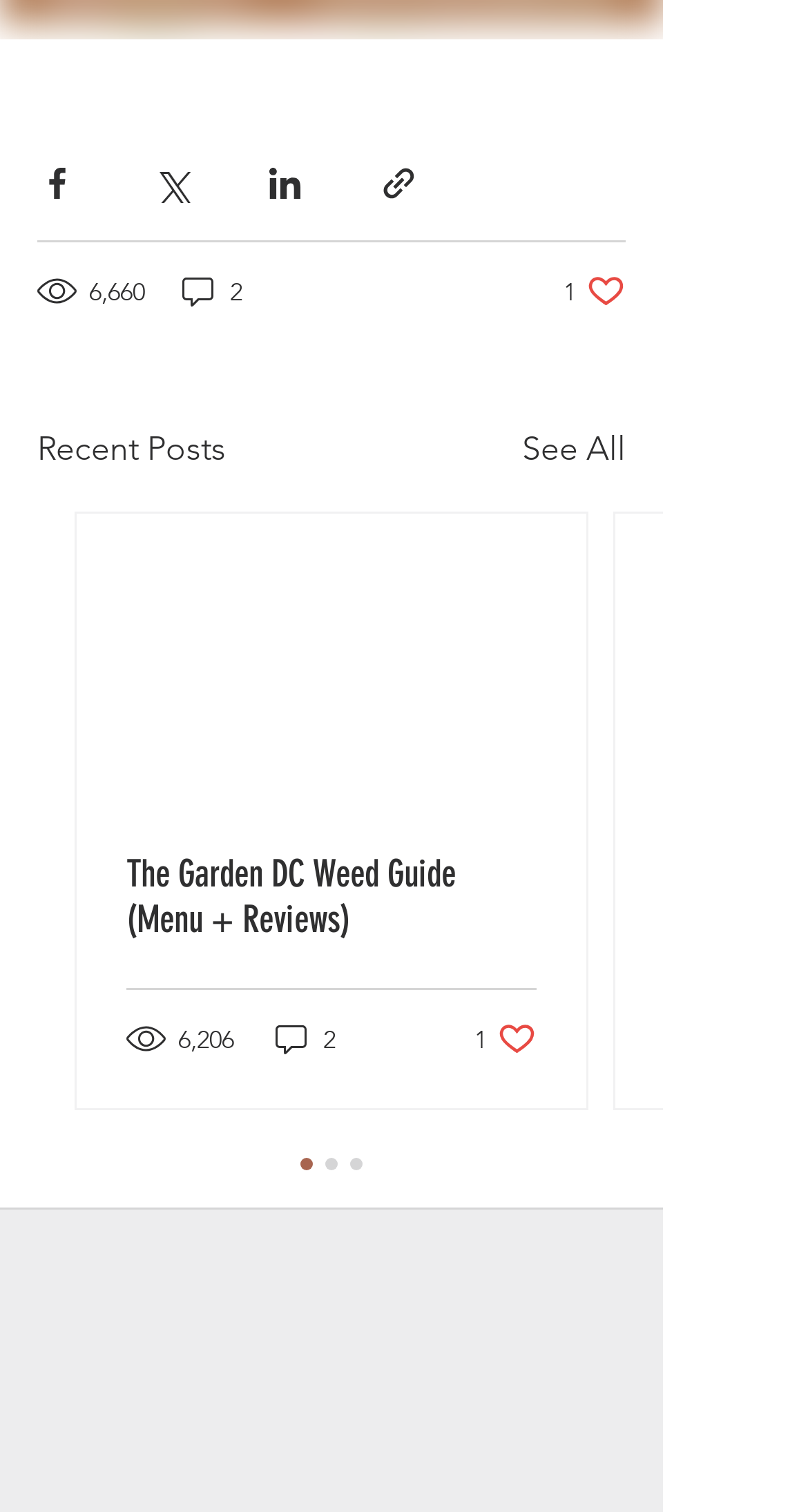Locate the bounding box coordinates of the region to be clicked to comply with the following instruction: "View related post about Cpr and Bls Certification". The coordinates must be four float numbers between 0 and 1, in the form [left, top, right, bottom].

None